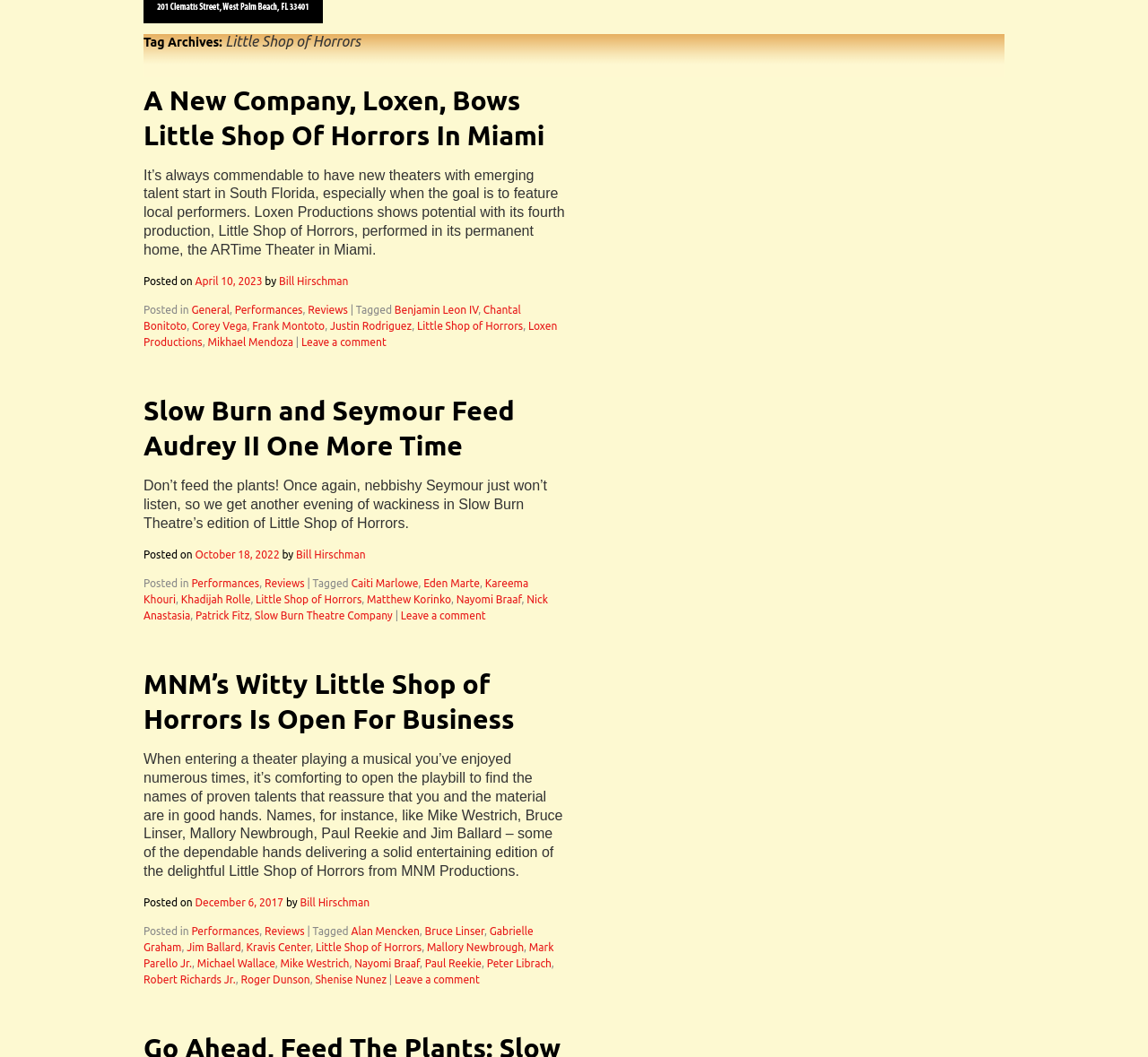Identify the bounding box coordinates of the specific part of the webpage to click to complete this instruction: "View the post tagged with 'Little Shop of Horrors'".

[0.363, 0.303, 0.456, 0.314]